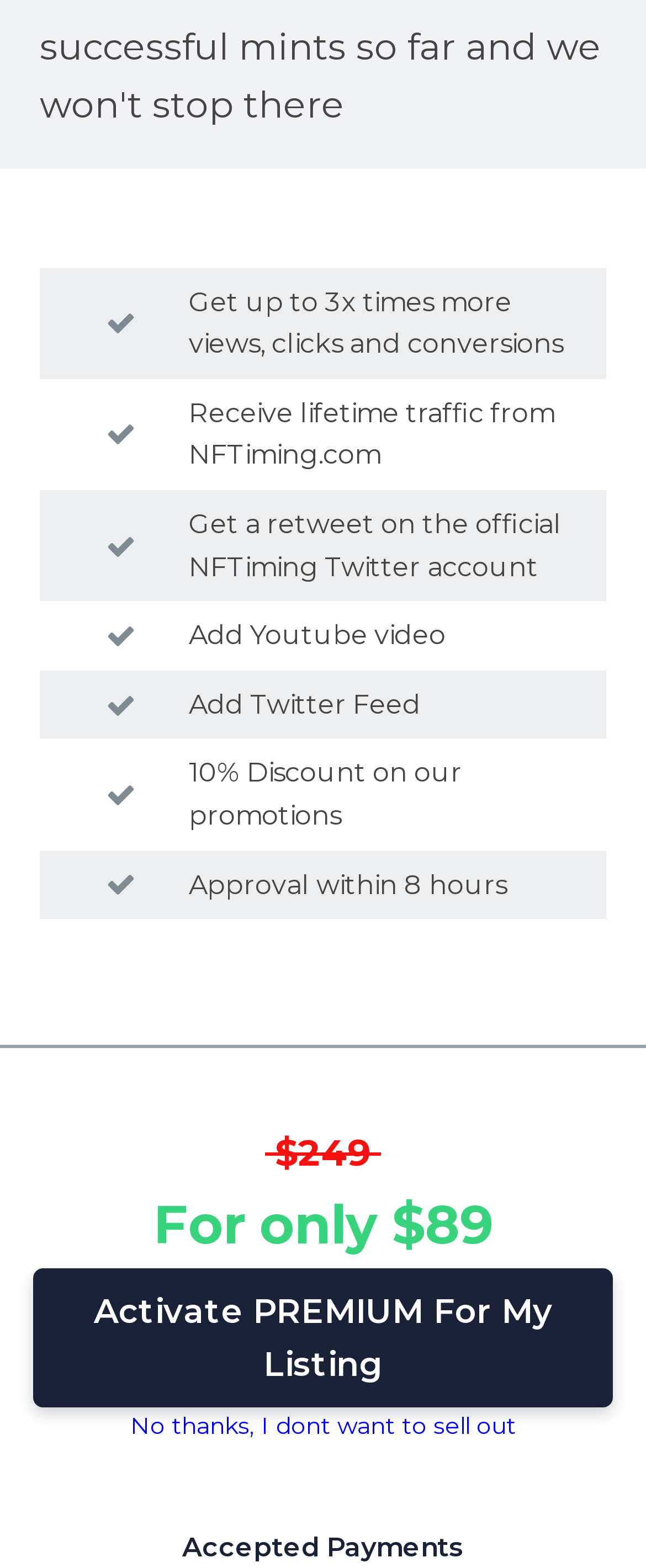What is the original price of the premium listing?
Utilize the information in the image to give a detailed answer to the question.

The webpage displays a static text element with the price '$249' above the discounted price, indicating that the original price of the premium listing is $249.